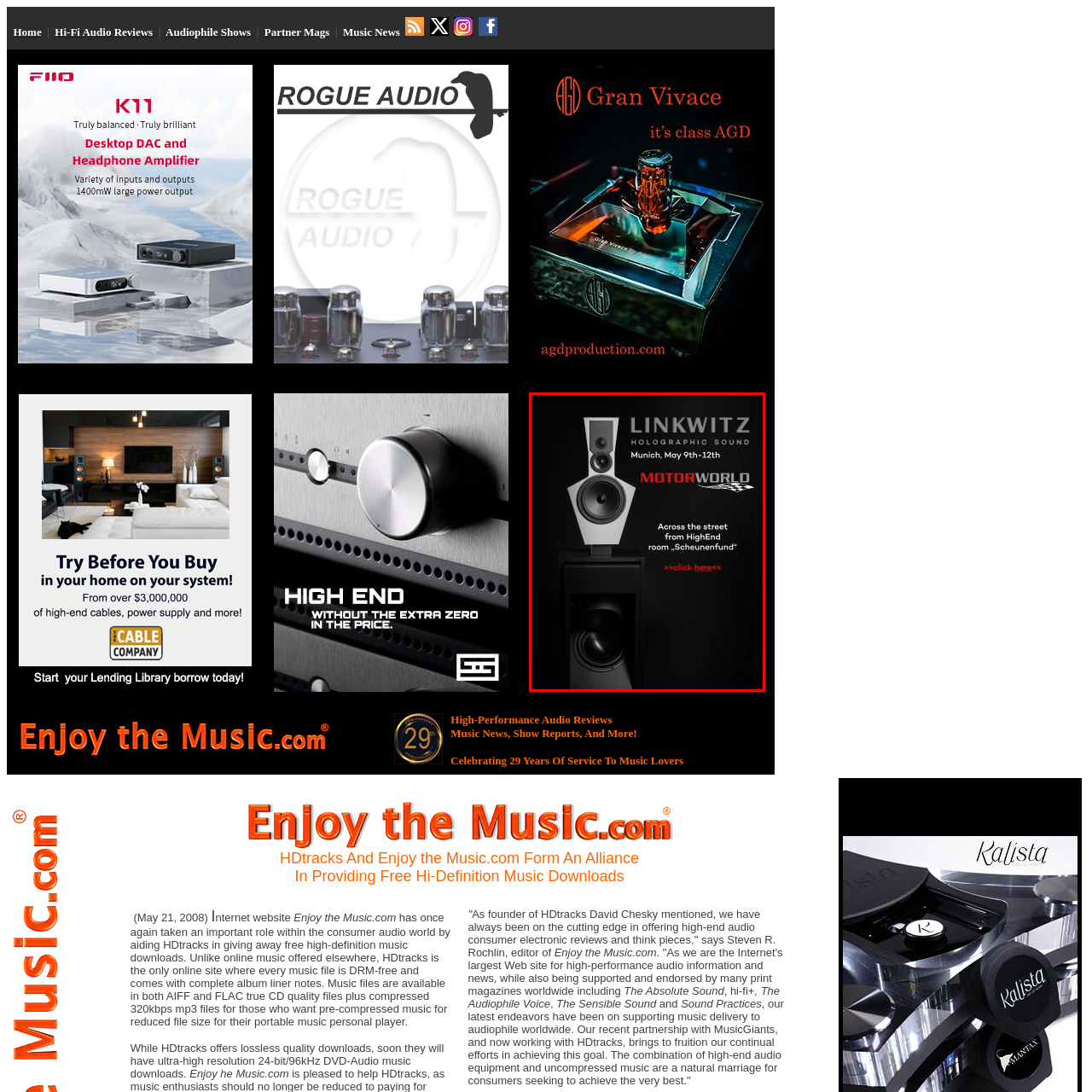What is the location reference provided for attendees?
Study the image surrounded by the red bounding box and answer the question comprehensively, based on the details you see.

The advertisement provides a clear location reference, 'Across the street from HighEnd room 'Scheunenfund'', to help potential attendees find the exhibit at the Motorworld event in Munich.